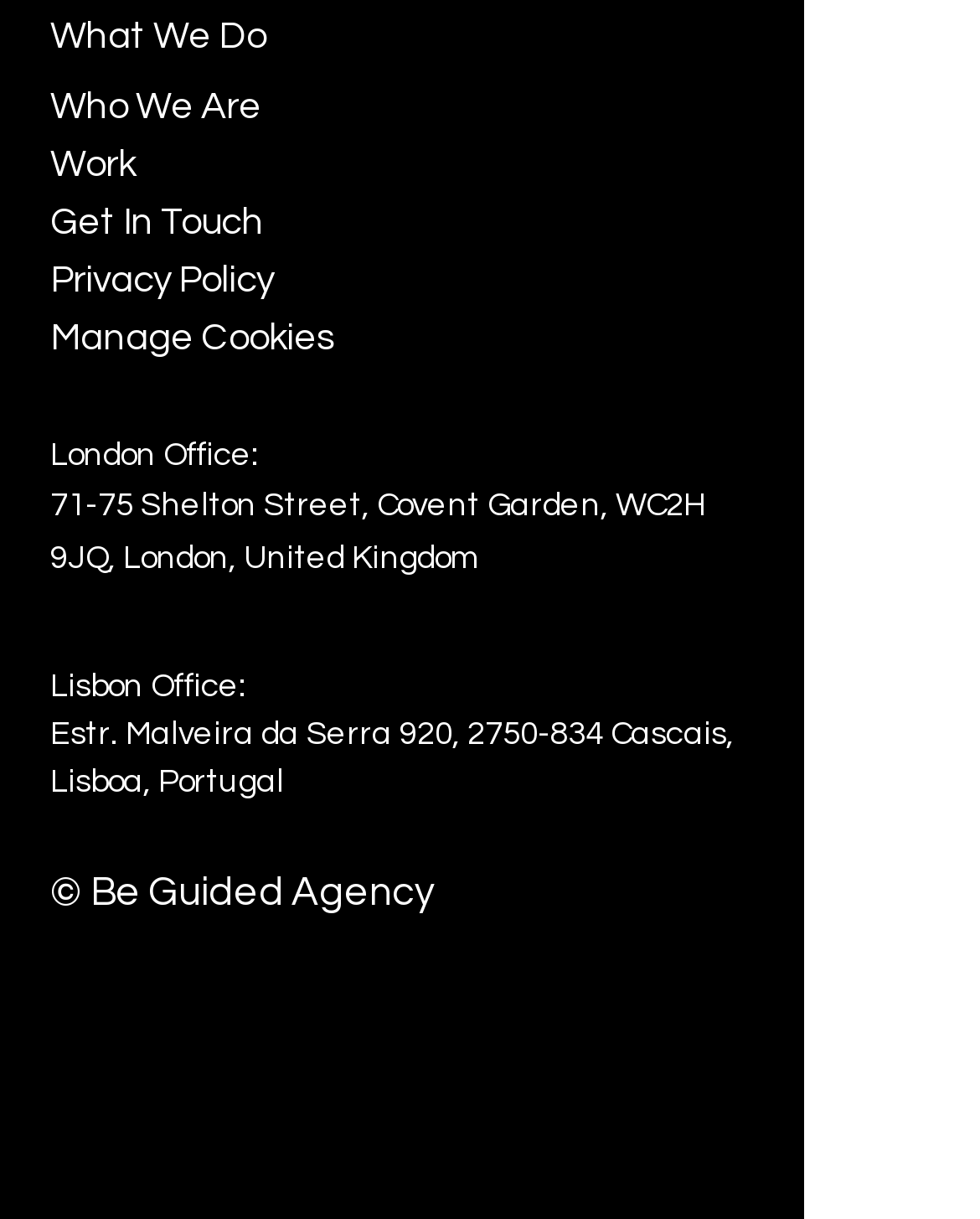How many social media links are in the social bar?
Answer the question with a detailed and thorough explanation.

I counted the number of link elements within the list element with the description 'Social Bar'. There are 5 link elements, each corresponding to a different social media platform: Youtube, Instagram, Facebook, LinkedIn, and TikTok.